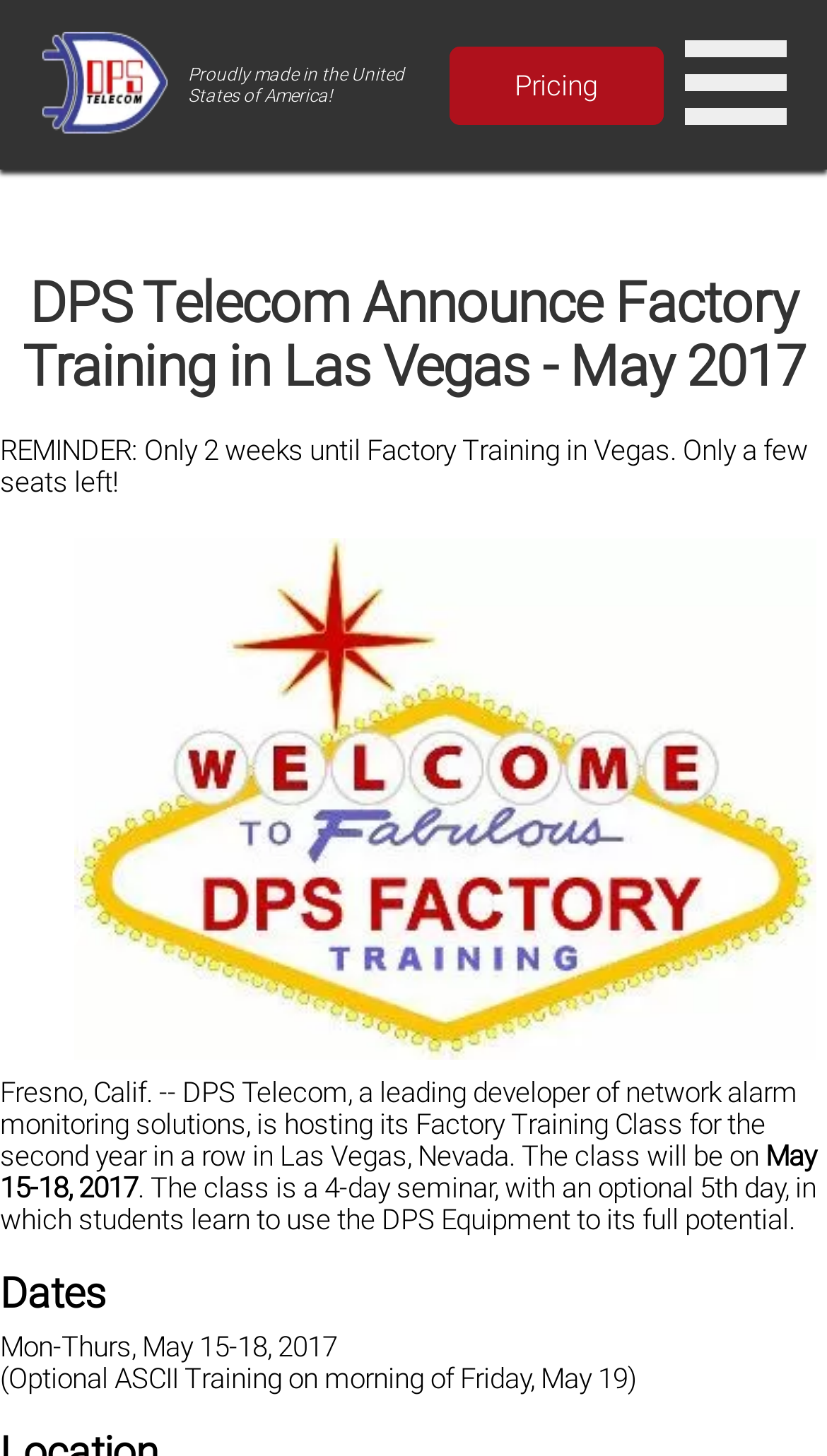What is the location of the Factory Training?
Answer the question with as much detail as possible.

The location of the Factory Training can be determined by reading the text 'REMINDER: Only 2 weeks until Factory Training in Vegas. Only a few seats left!' and 'Fresno, Calif. -- DPS Telecom, a leading developer of network alarm monitoring solutions, is hosting its Factory Training Class for the second year in a row in Las Vegas, Nevada.' which indicates that the Factory Training is being held in Las Vegas, Nevada.